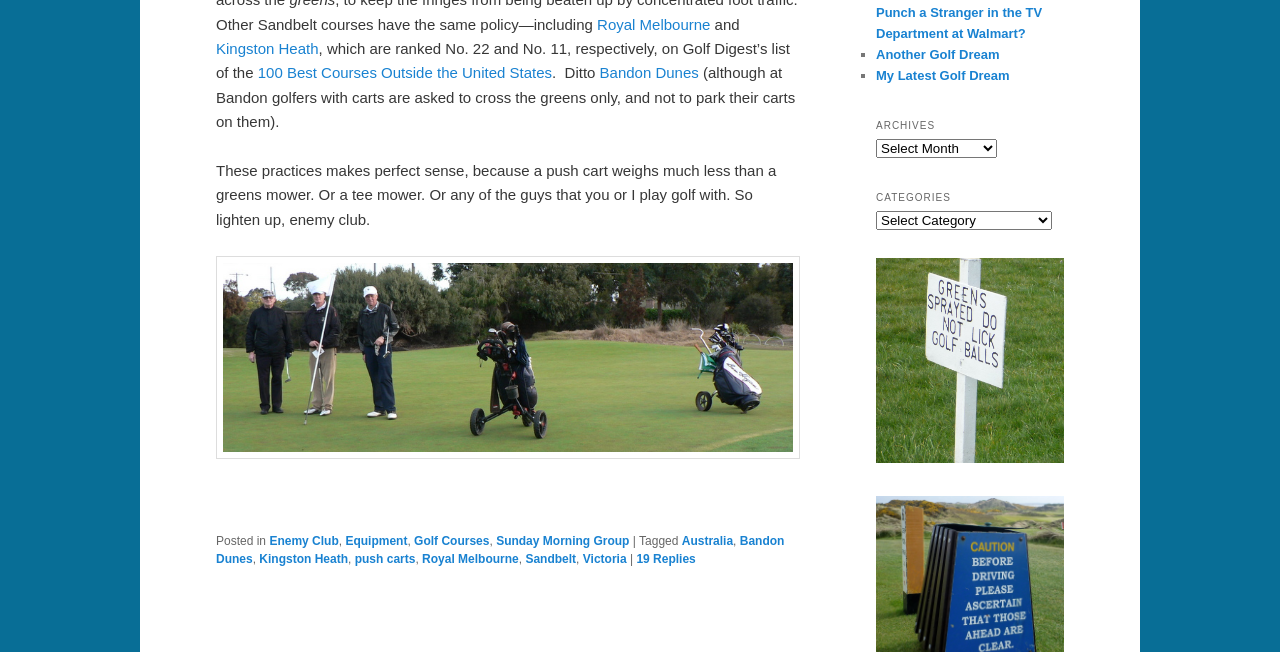How many links are in the footer?
Refer to the image and give a detailed answer to the question.

I counted the number of links in the footer section, which starts with 'Posted in' and ends with '19 Replies'. There are 9 links in total.